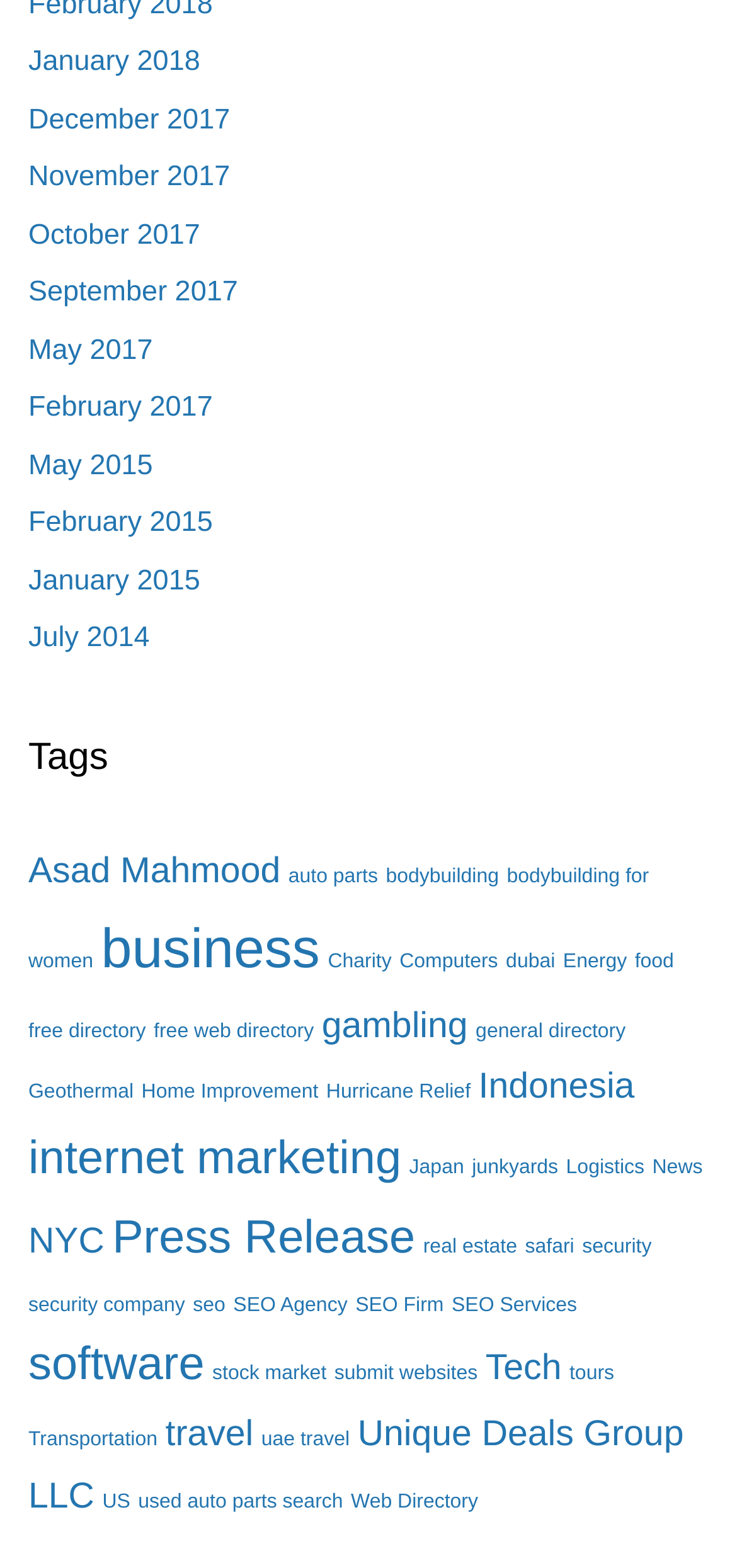What is the category with the most items listed?
Please provide a single word or phrase as your answer based on the image.

software